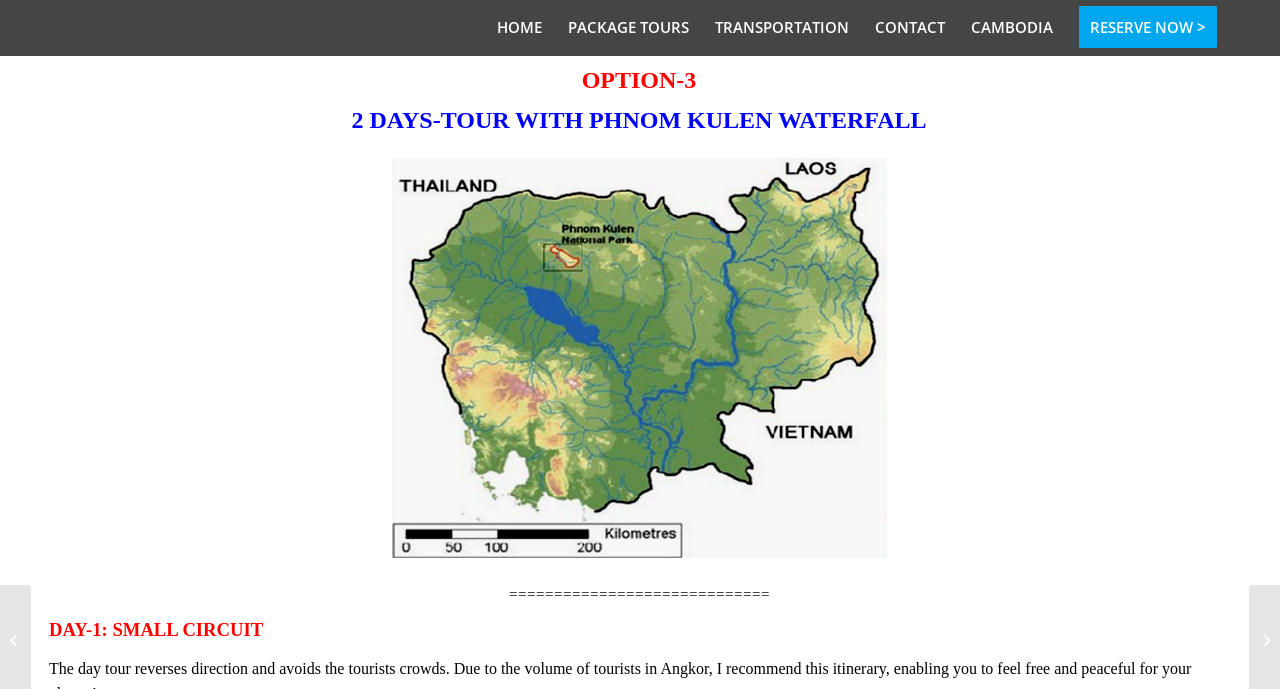How many menu items are available?
Give a single word or phrase as your answer by examining the image.

5